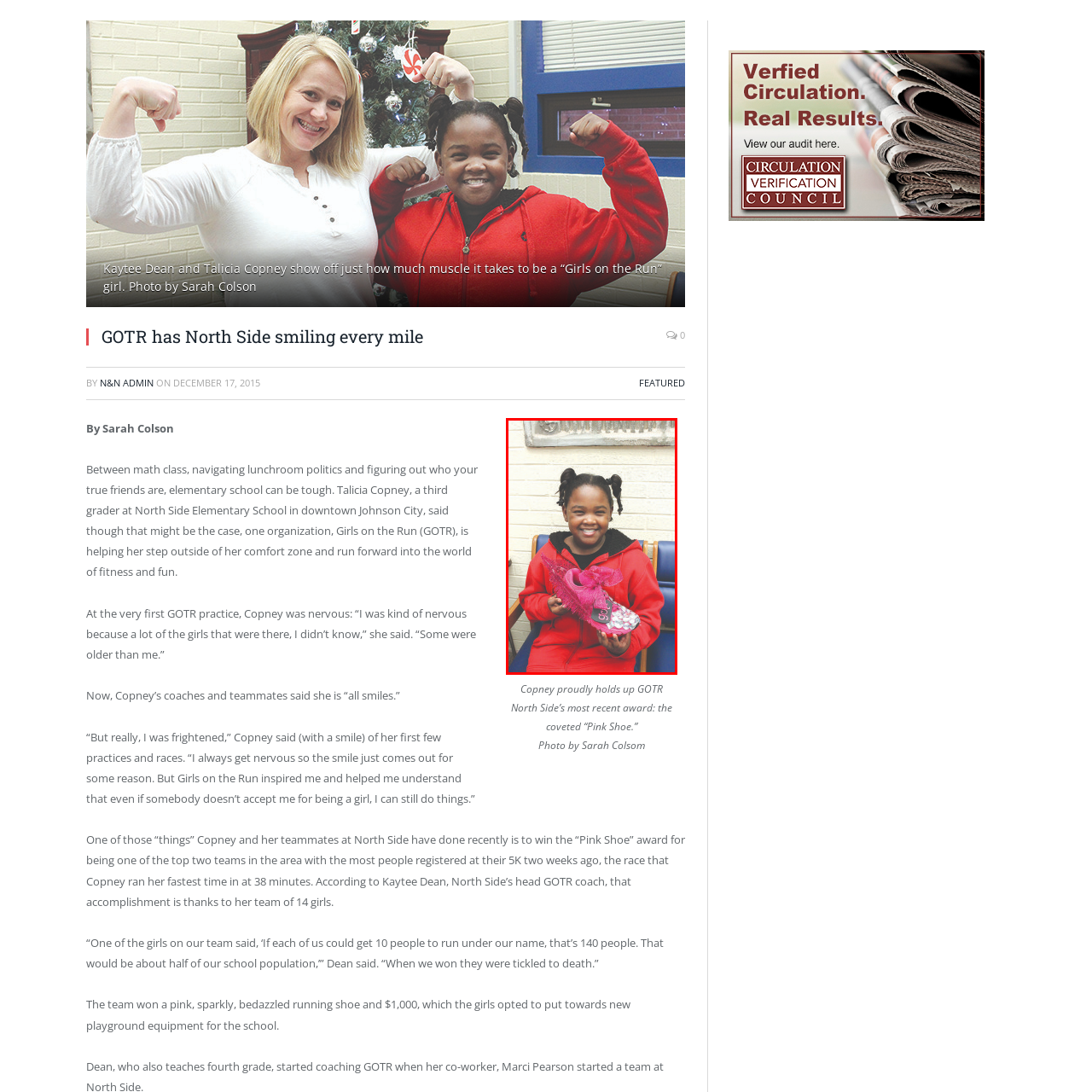Analyze the content inside the red box, What is the purpose of the Girls on the Run program? Provide a short answer using a single word or phrase.

To empower young girls